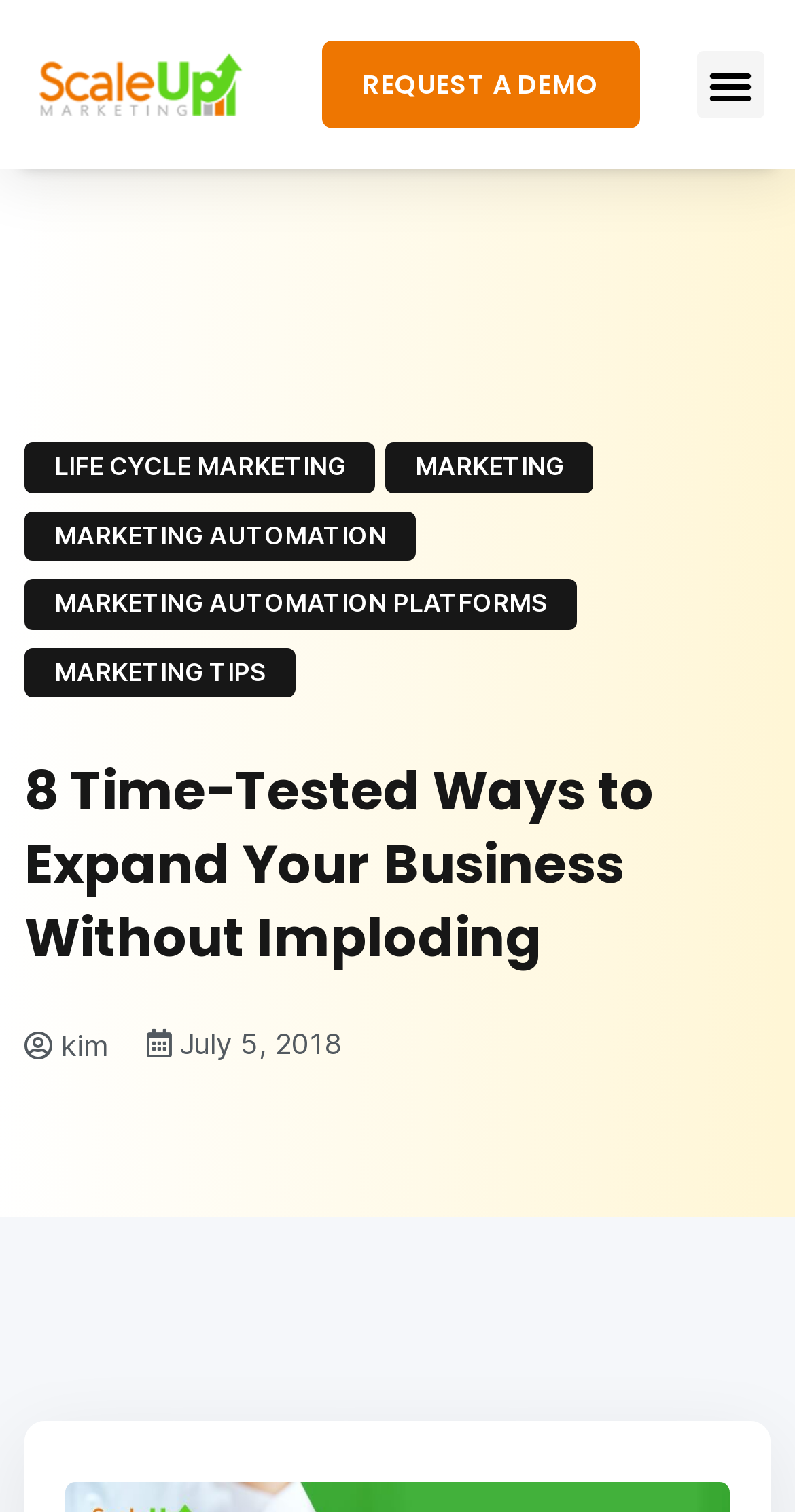Determine the bounding box coordinates for the element that should be clicked to follow this instruction: "Visit the MARKETING AUTOMATION page". The coordinates should be given as four float numbers between 0 and 1, in the format [left, top, right, bottom].

[0.031, 0.338, 0.523, 0.371]